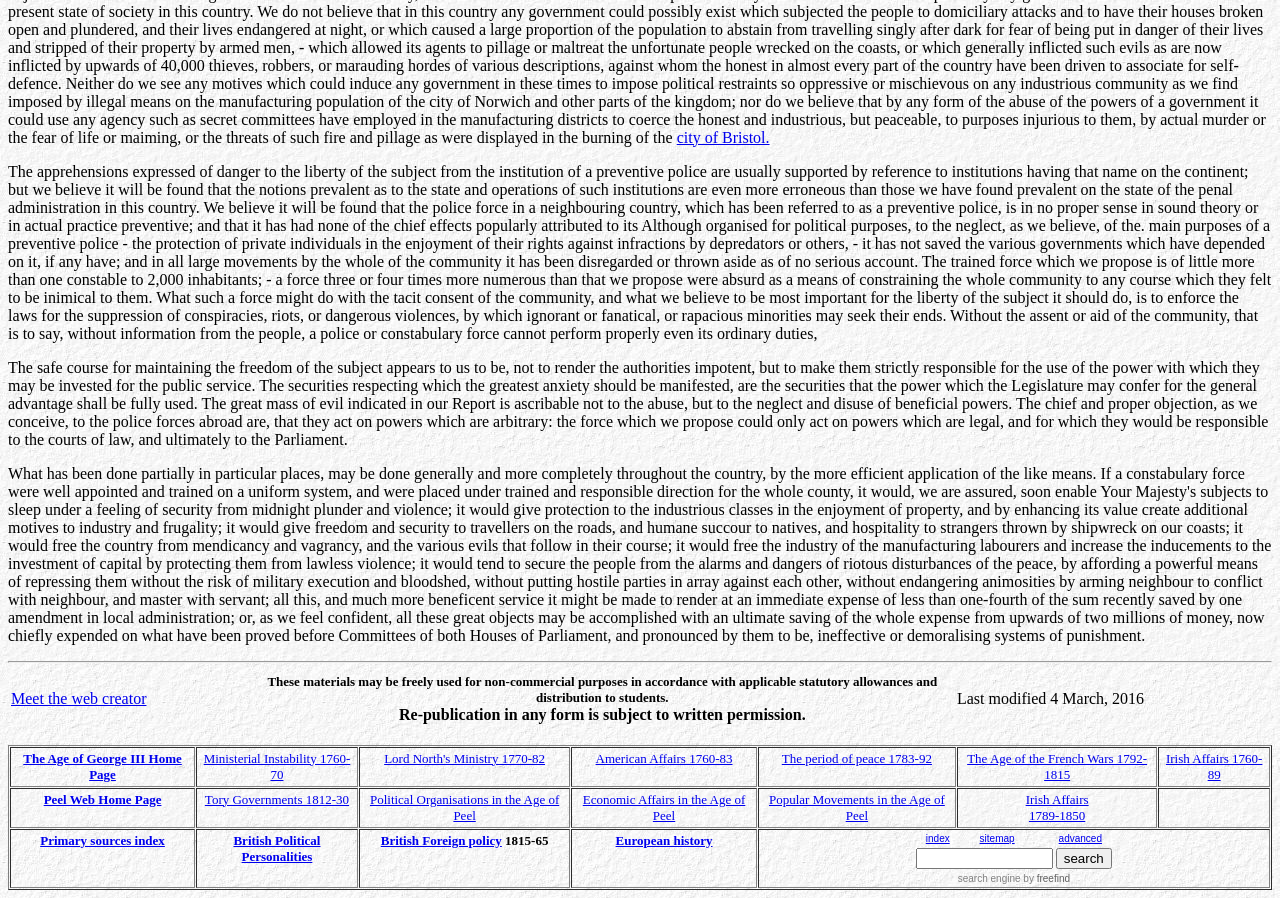Please locate the bounding box coordinates of the element that should be clicked to complete the given instruction: "Go to Primary sources index".

[0.031, 0.927, 0.129, 0.944]